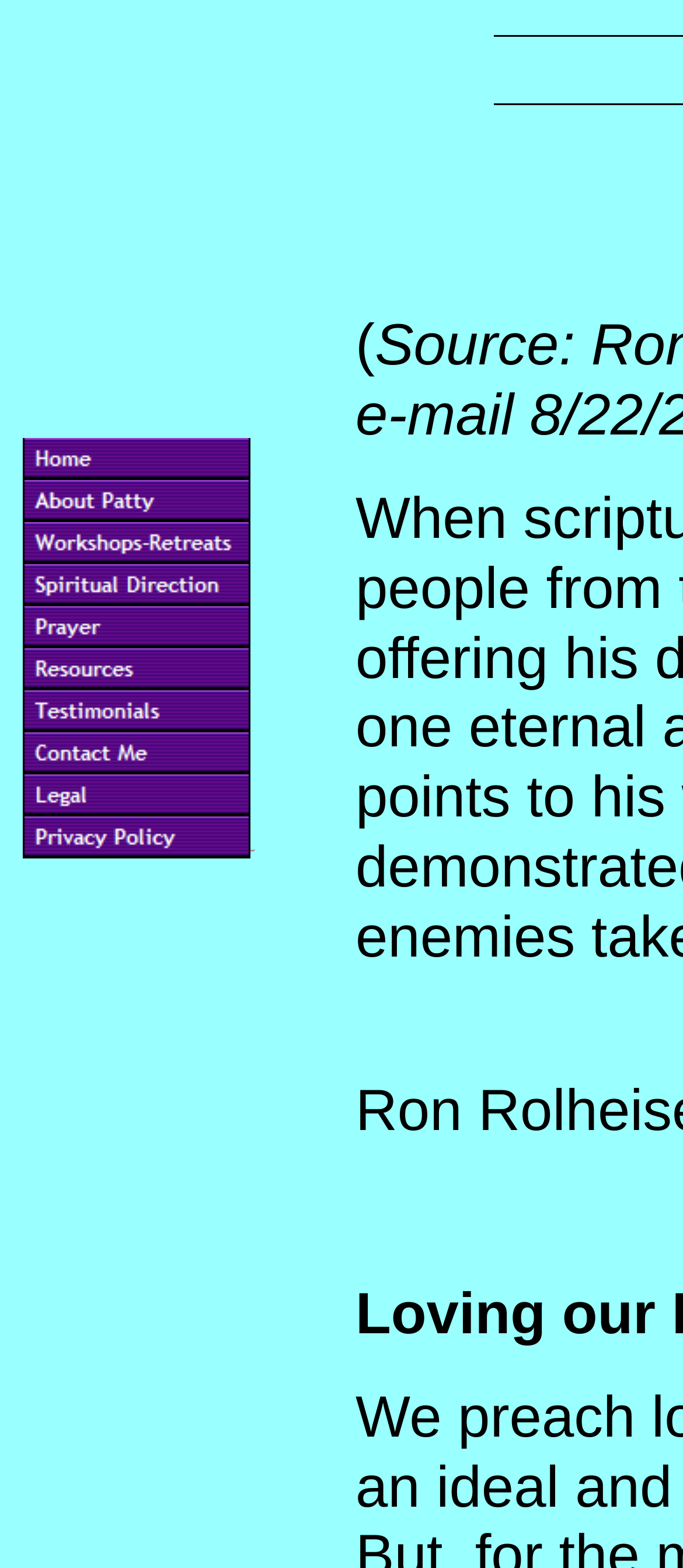Is there a separator in the webpage?
Please provide a comprehensive answer based on the contents of the image.

I examined the layout of the webpage and found a horizontal separator in the middle section, which separates the menu from the rest of the content.